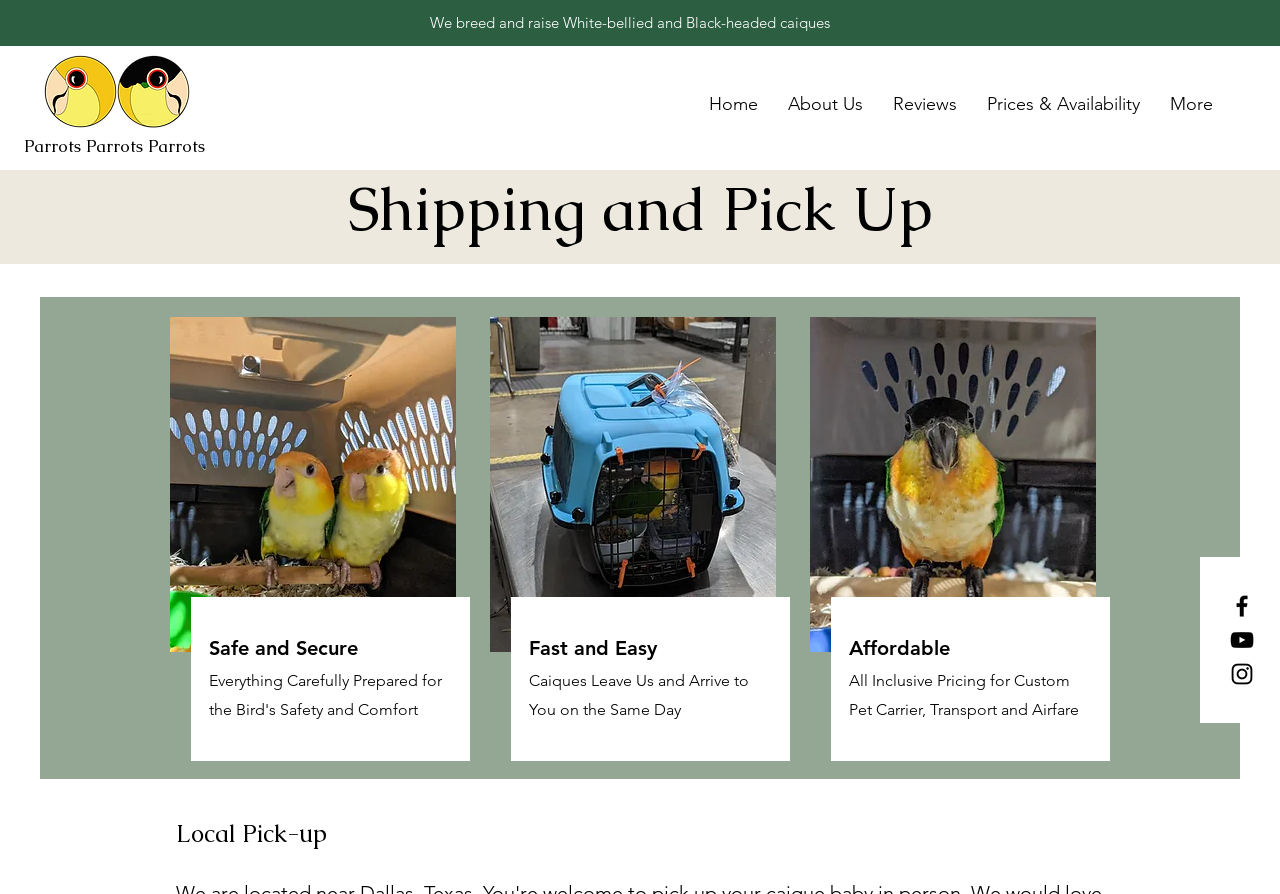Examine the image carefully and respond to the question with a detailed answer: 
What is the purpose of the image with a white-bellied caique in a carrier?

I found the image by looking at the section with the heading 'Shipping and Pick Up'. The image is accompanied by the text 'Safe and Secure', which suggests that the purpose of the image is to illustrate the safe and secure shipping of caiques.